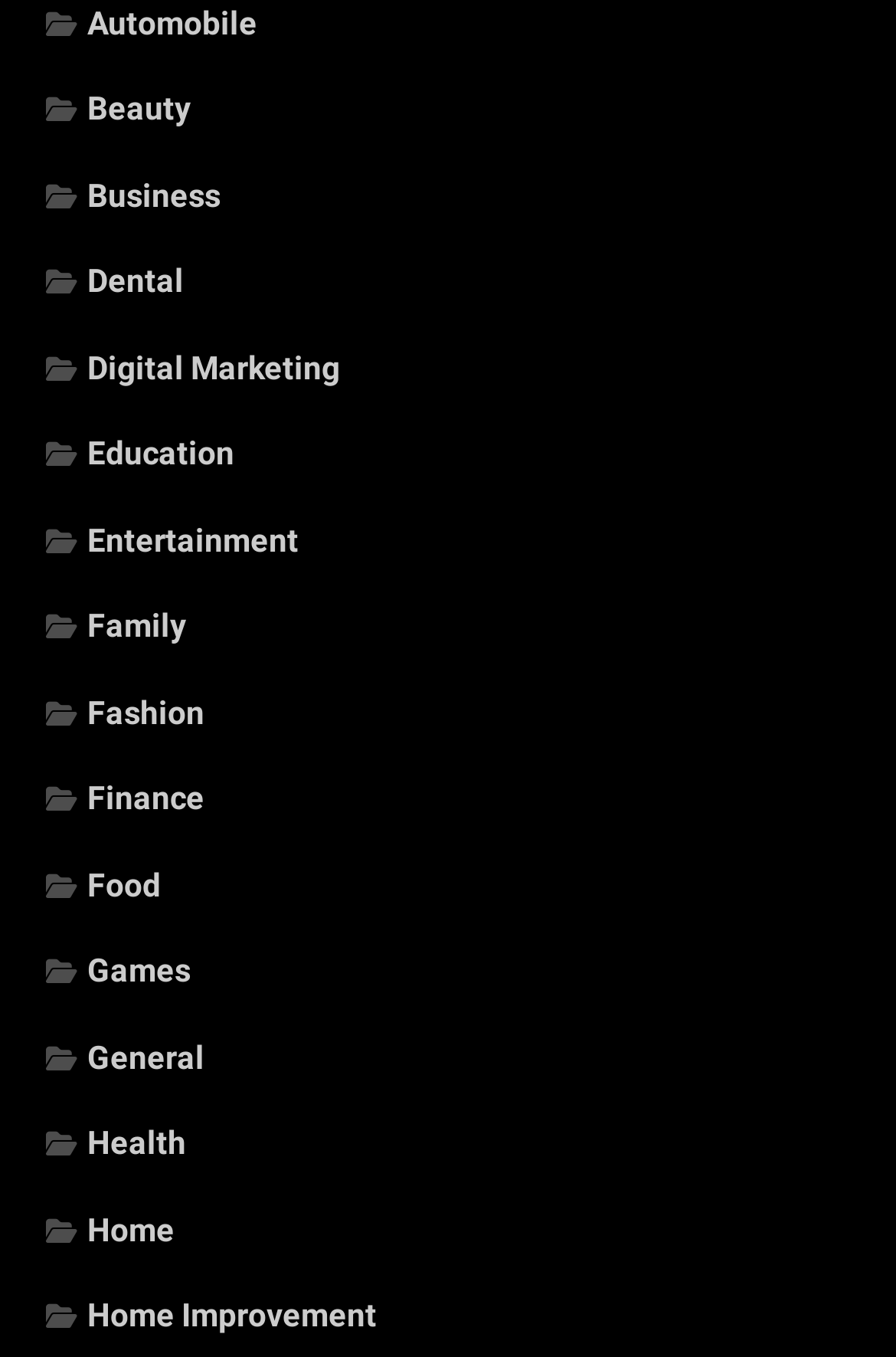Determine the bounding box coordinates of the clickable area required to perform the following instruction: "Explore Home Improvement". The coordinates should be represented as four float numbers between 0 and 1: [left, top, right, bottom].

[0.051, 0.956, 0.421, 0.983]